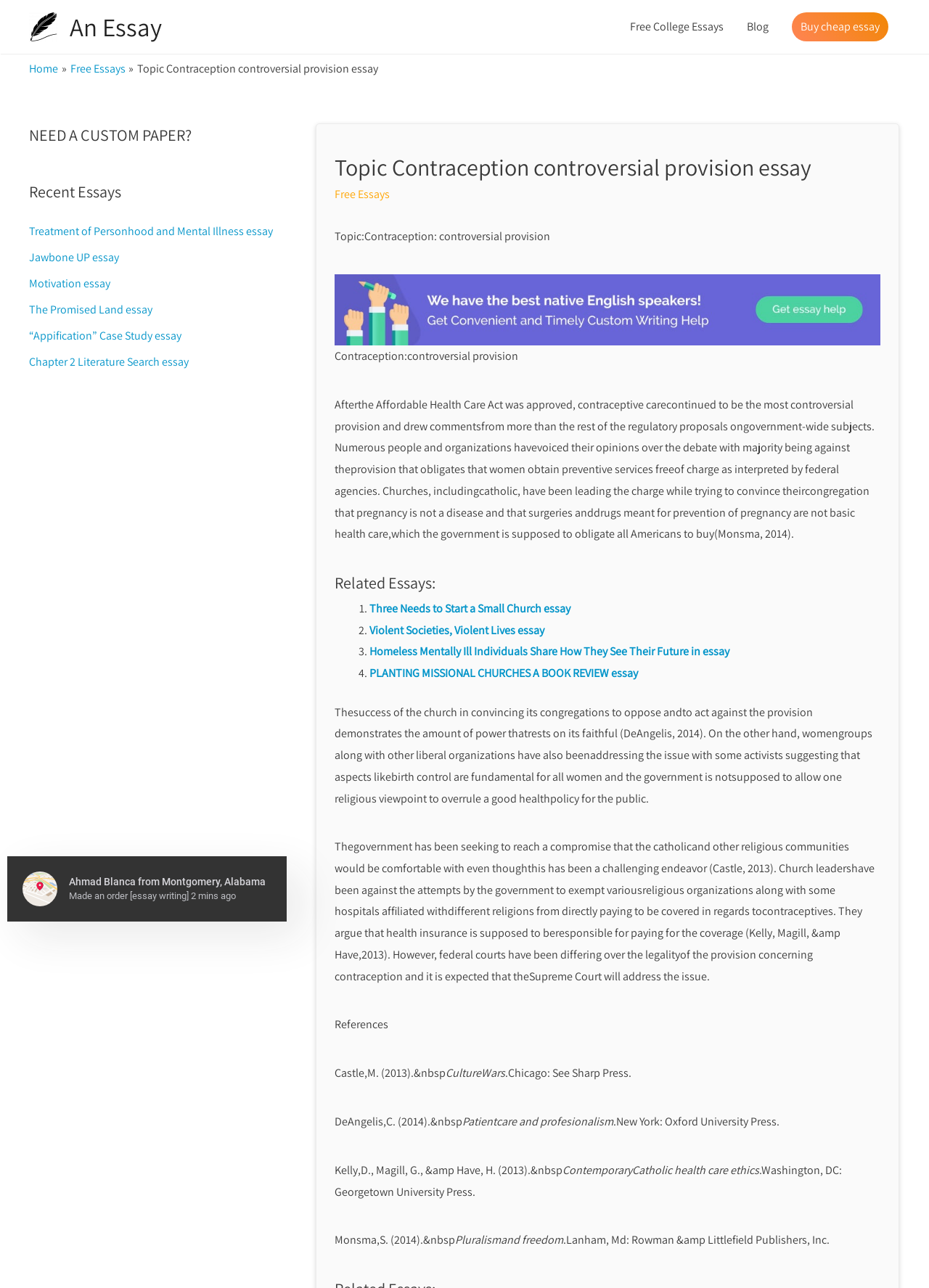Please find and report the bounding box coordinates of the element to click in order to perform the following action: "Click the 'Who We Work With' link". The coordinates should be expressed as four float numbers between 0 and 1, in the format [left, top, right, bottom].

None